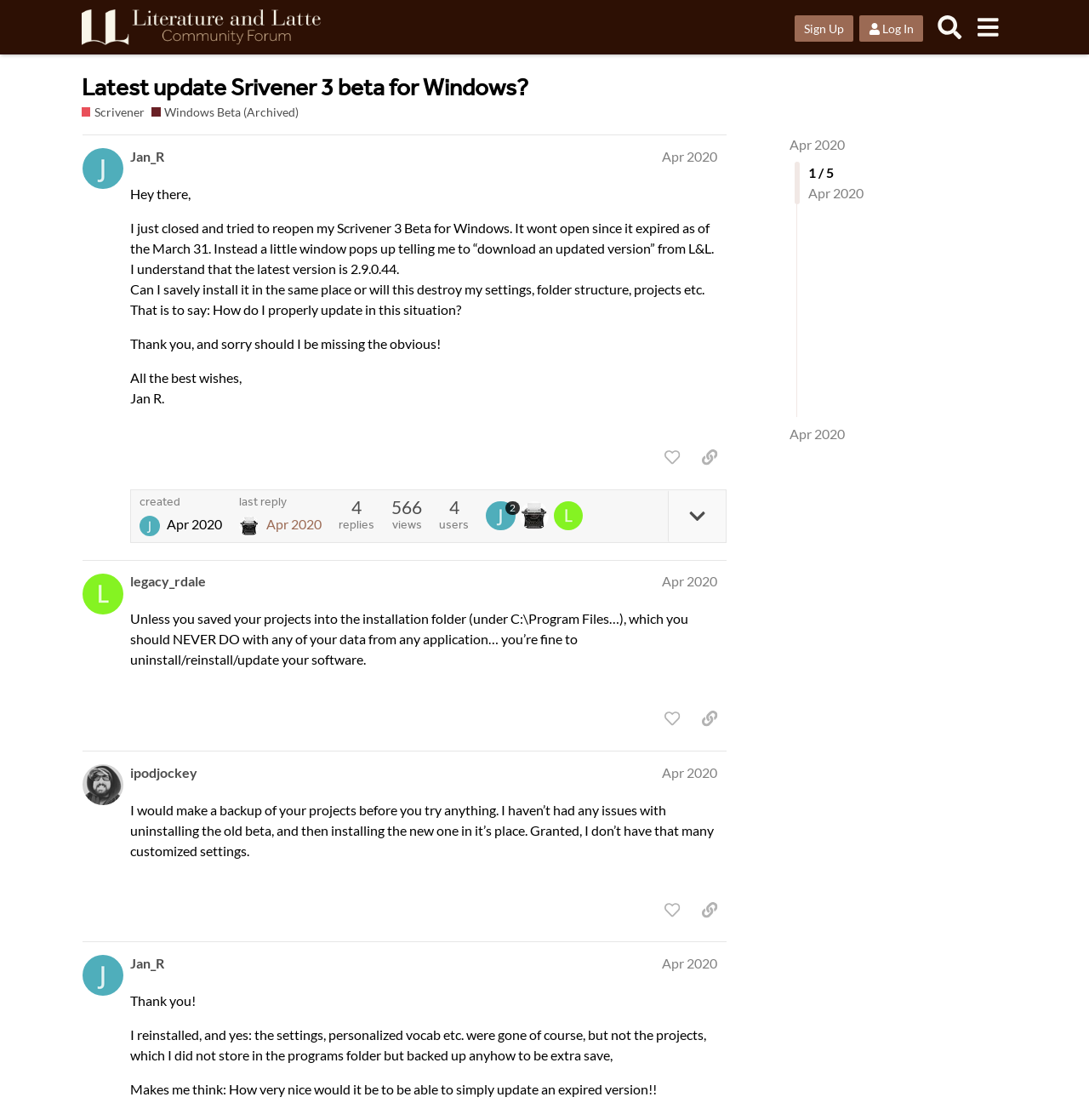Provide a comprehensive caption for the webpage.

This webpage is a forum discussion thread on the Literature & Latte Forums, specifically about the Scrivener 3 beta for Windows. At the top, there is a header section with links to "Literature & Latte Forums", "Sign Up", "Log In", "Search", and a menu button. Below this, there is a heading that reads "Latest update Srivener 3 beta for Windows?".

The main content of the page is divided into four sections, each representing a post from a different user. The first post, from user "Jan_R", describes an issue with the Scrivener 3 beta expiring and asks for help on how to properly update. The post includes several paragraphs of text and has buttons to "like this post" and "copy a link to this post to clipboard".

The second post, from user "legacy_rdale", responds to the original post and provides advice on uninstalling and reinstalling the software. This post also includes a few paragraphs of text and has similar buttons to the first post.

The third post, from user "ipodjockey", also responds to the original post and suggests making a backup of projects before trying to update. This post has a similar structure to the second post.

The fourth and final post, again from user "Jan_R", thanks the other users for their help and describes their experience with reinstalling the software. This post is shorter than the others and has the same buttons.

Throughout the page, there are various links to user profiles, dates, and other posts, as well as images and icons associated with the buttons and links.